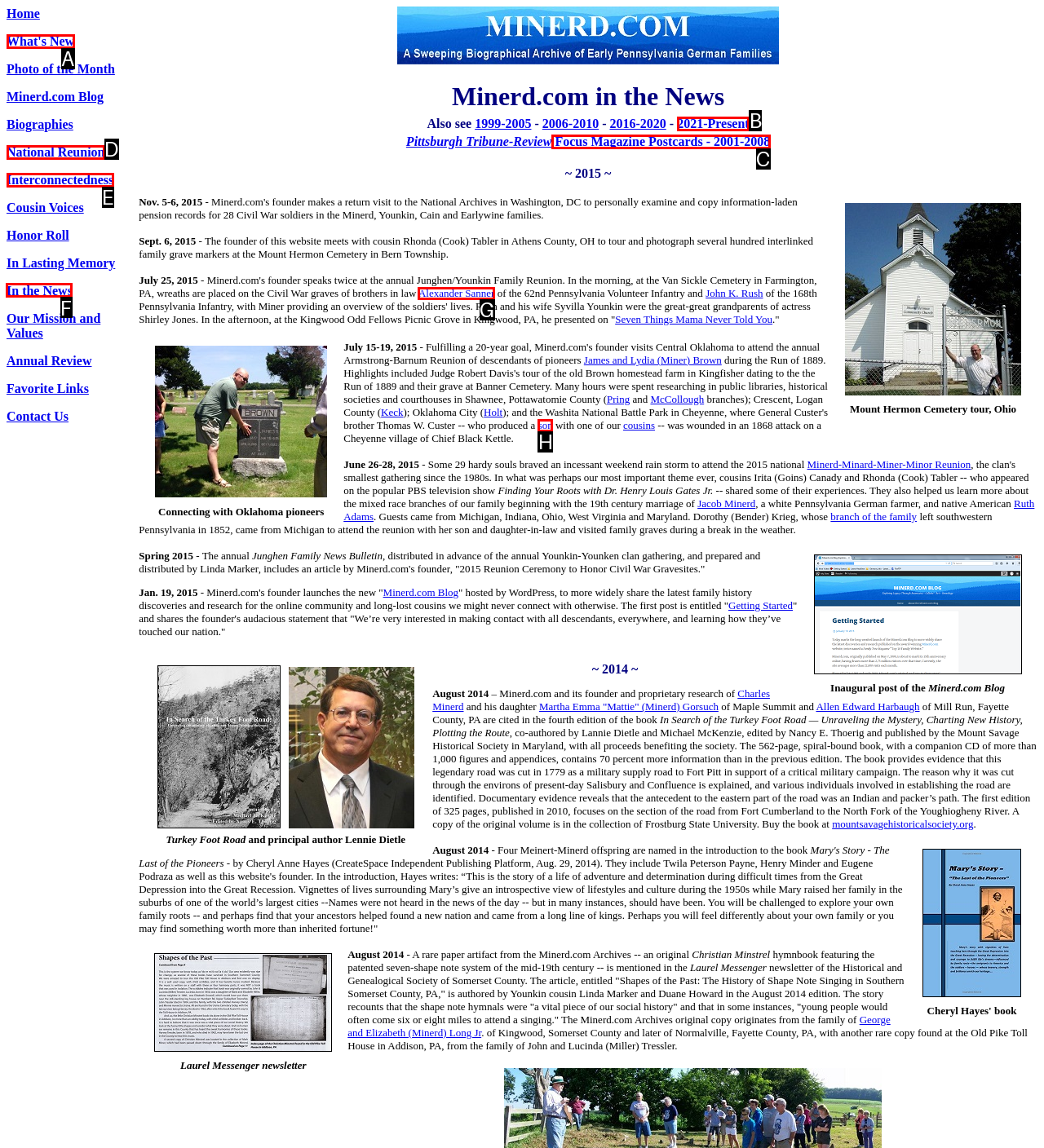For the task: Read the article about Abangye festival, identify the HTML element to click.
Provide the letter corresponding to the right choice from the given options.

None